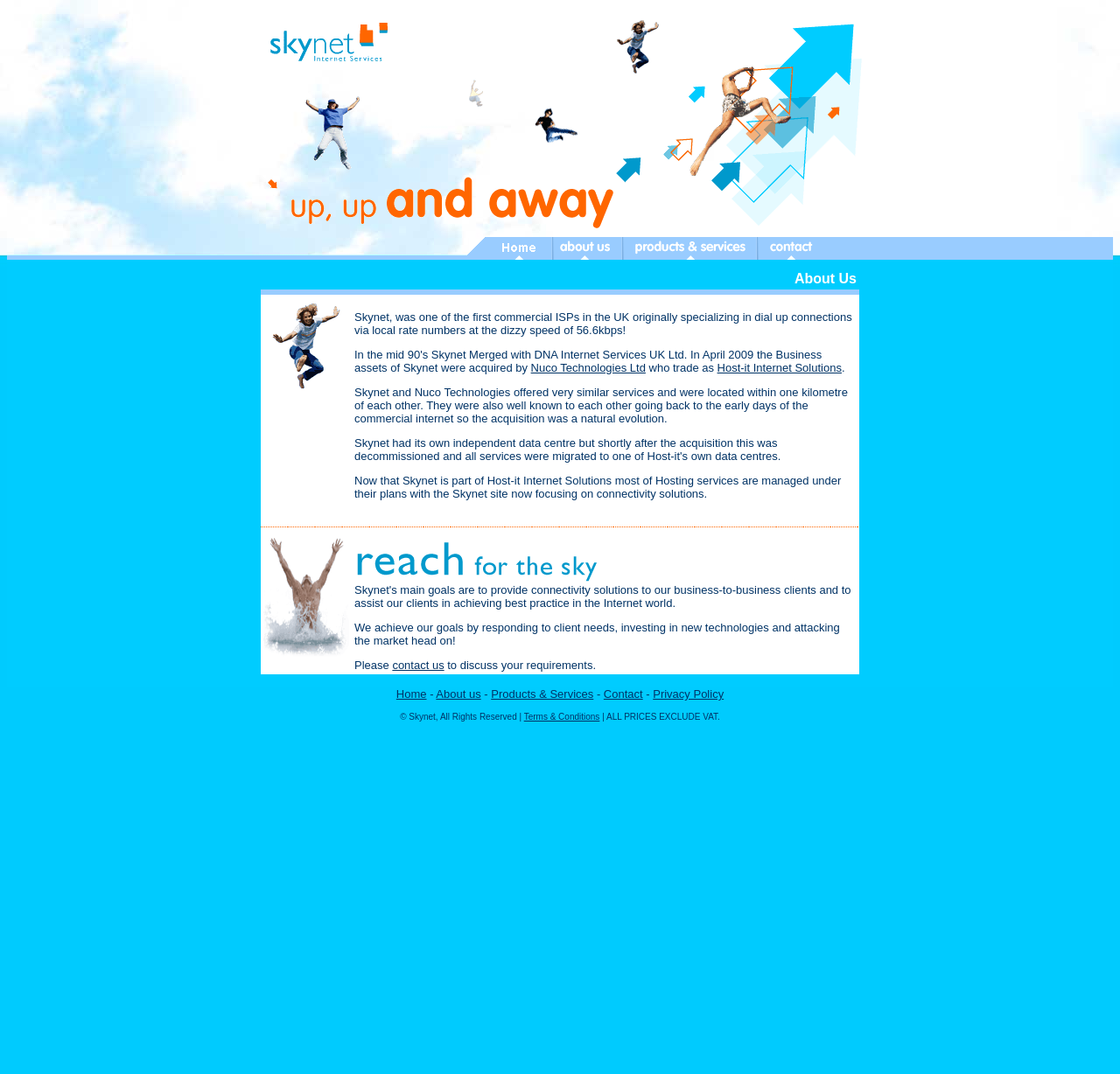Determine the bounding box for the described HTML element: "Contact". Ensure the coordinates are four float numbers between 0 and 1 in the format [left, top, right, bottom].

[0.539, 0.64, 0.574, 0.652]